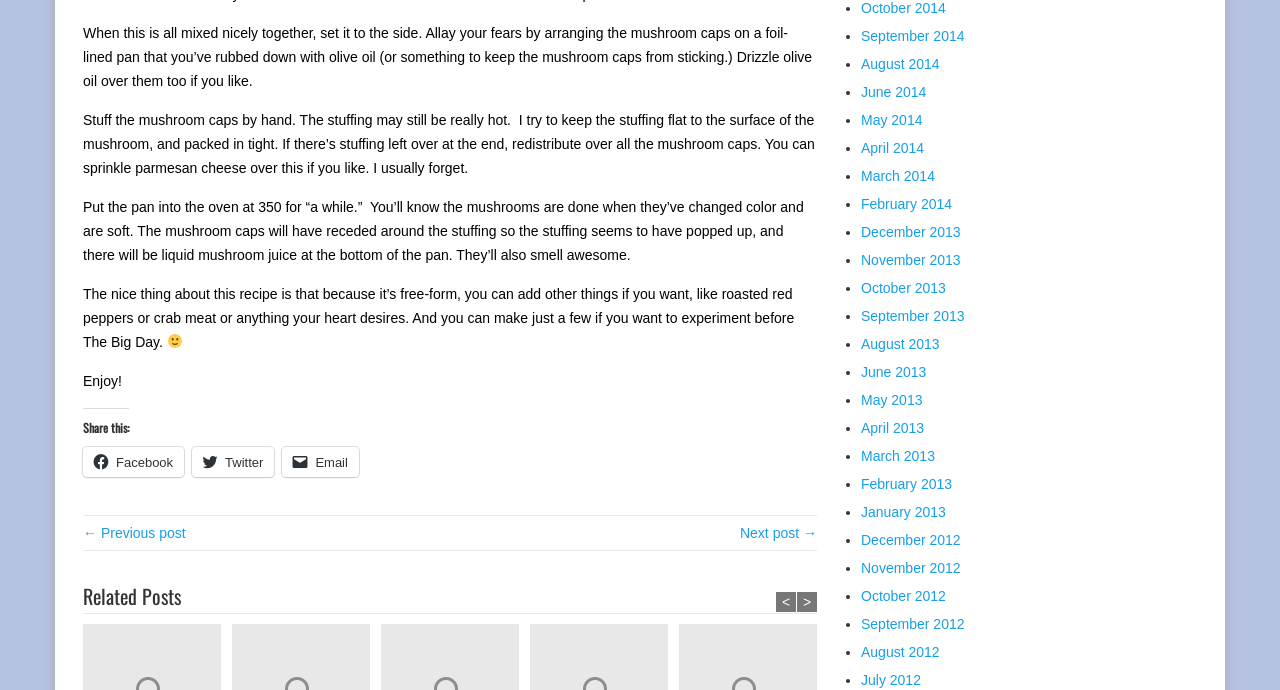Please identify the bounding box coordinates of the area I need to click to accomplish the following instruction: "View next post".

[0.578, 0.761, 0.638, 0.785]